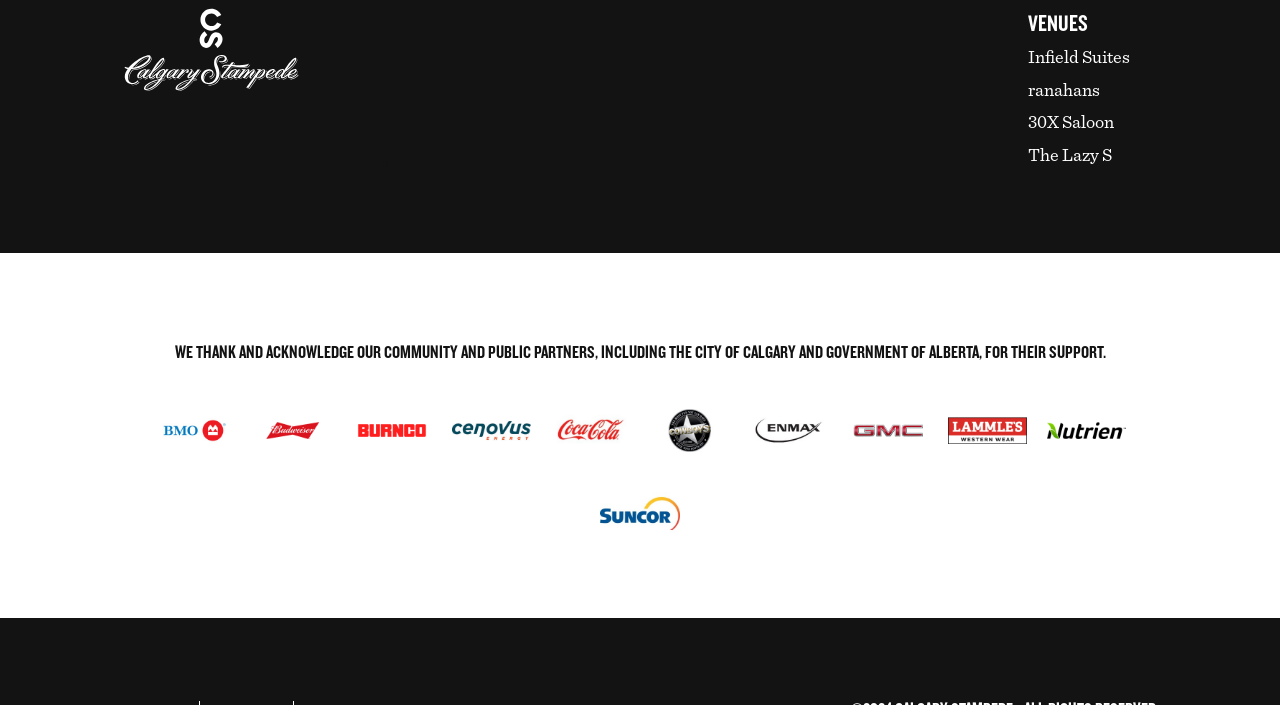Show me the bounding box coordinates of the clickable region to achieve the task as per the instruction: "View the suncor image".

[0.469, 0.698, 0.531, 0.759]